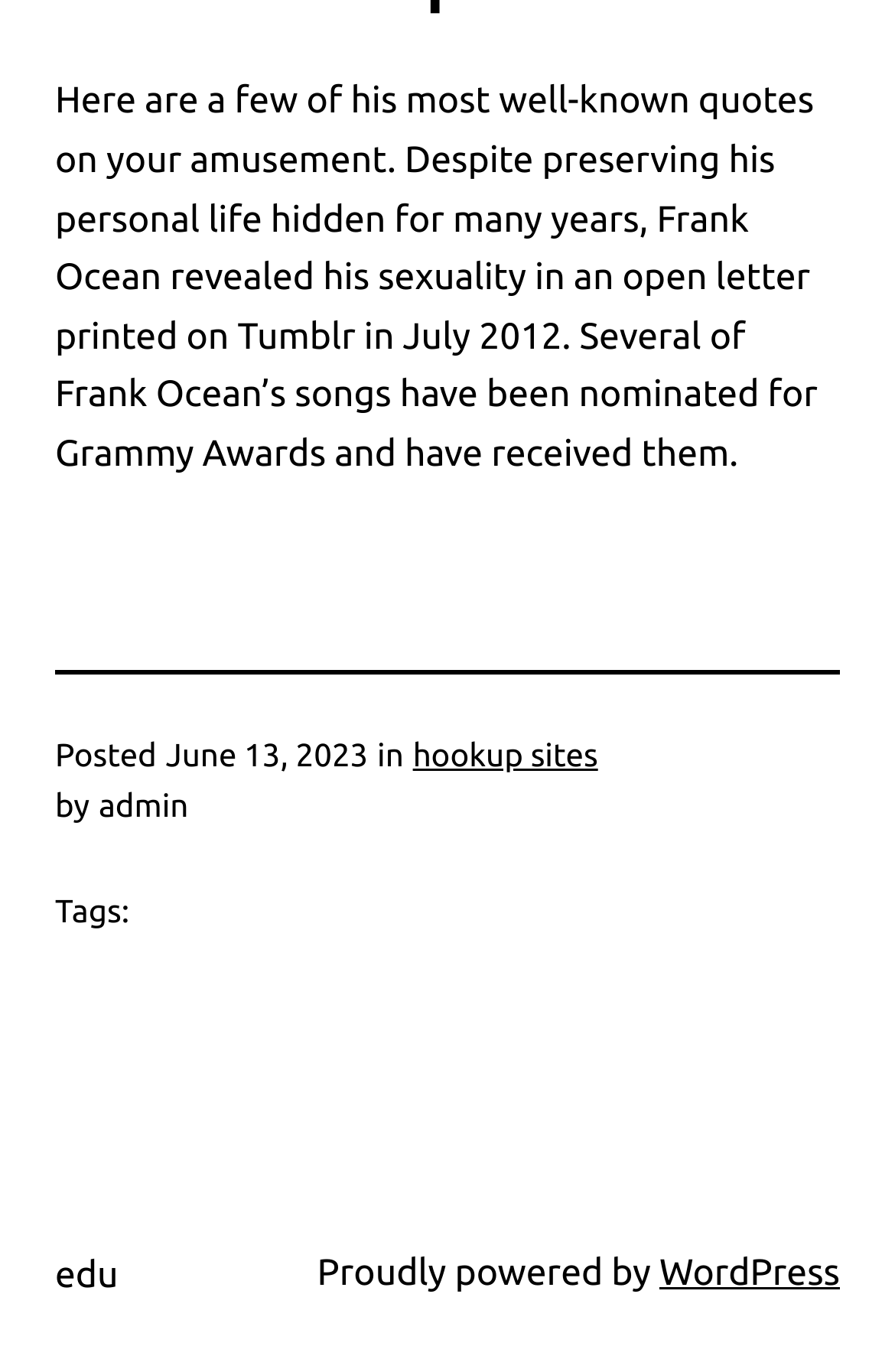What is the category of the post?
Please answer the question with a detailed response using the information from the screenshot.

The webpage contains a link 'hookup sites' which suggests that the post is categorized under hookup sites.